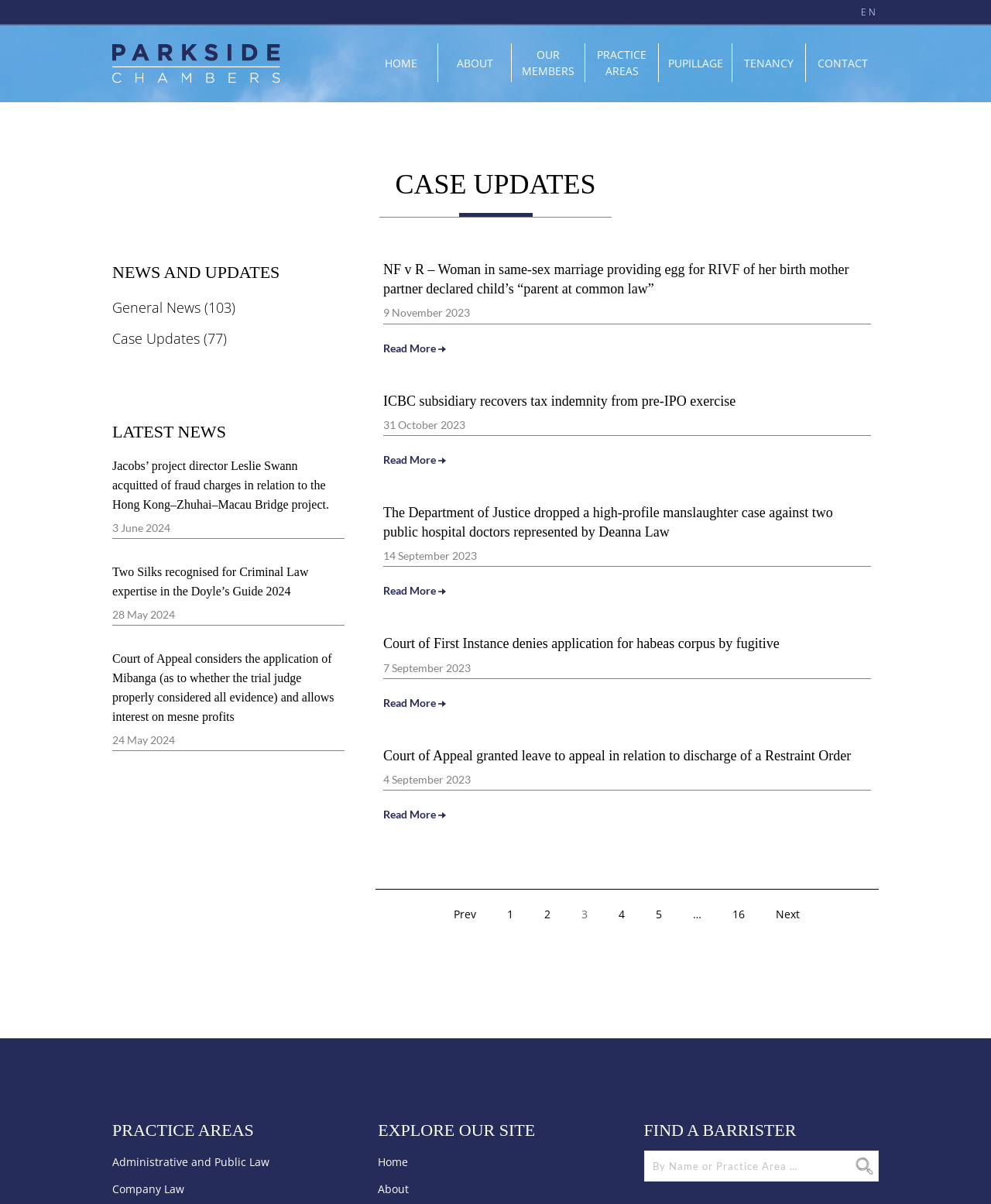What is the purpose of the search box?
Provide a detailed answer to the question, using the image to inform your response.

The search box is located under the 'FIND A BARRISTER' heading, which suggests that its purpose is to help users find a barrister.